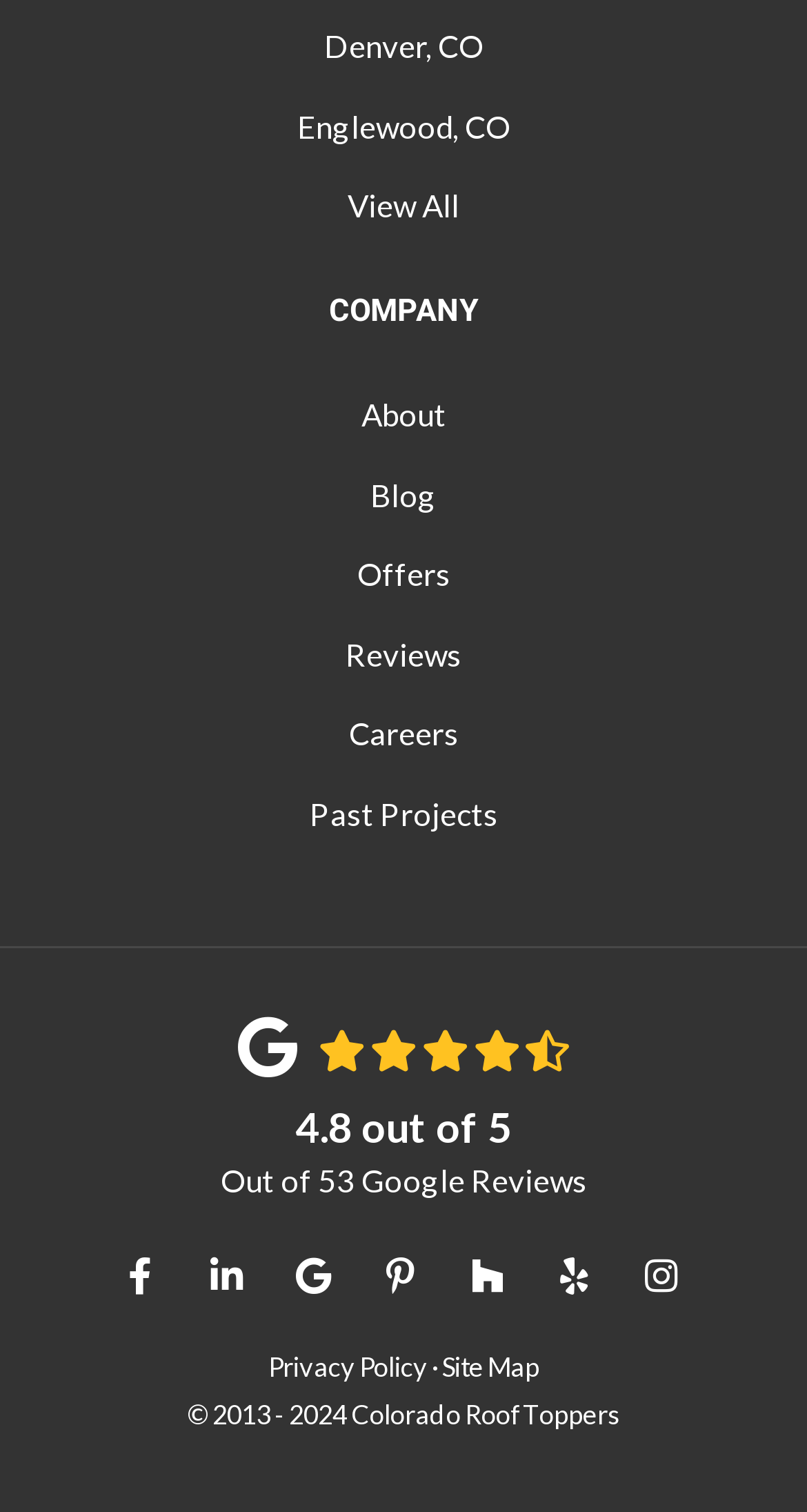How many social media links are there?
Based on the visual, give a brief answer using one word or a short phrase.

7